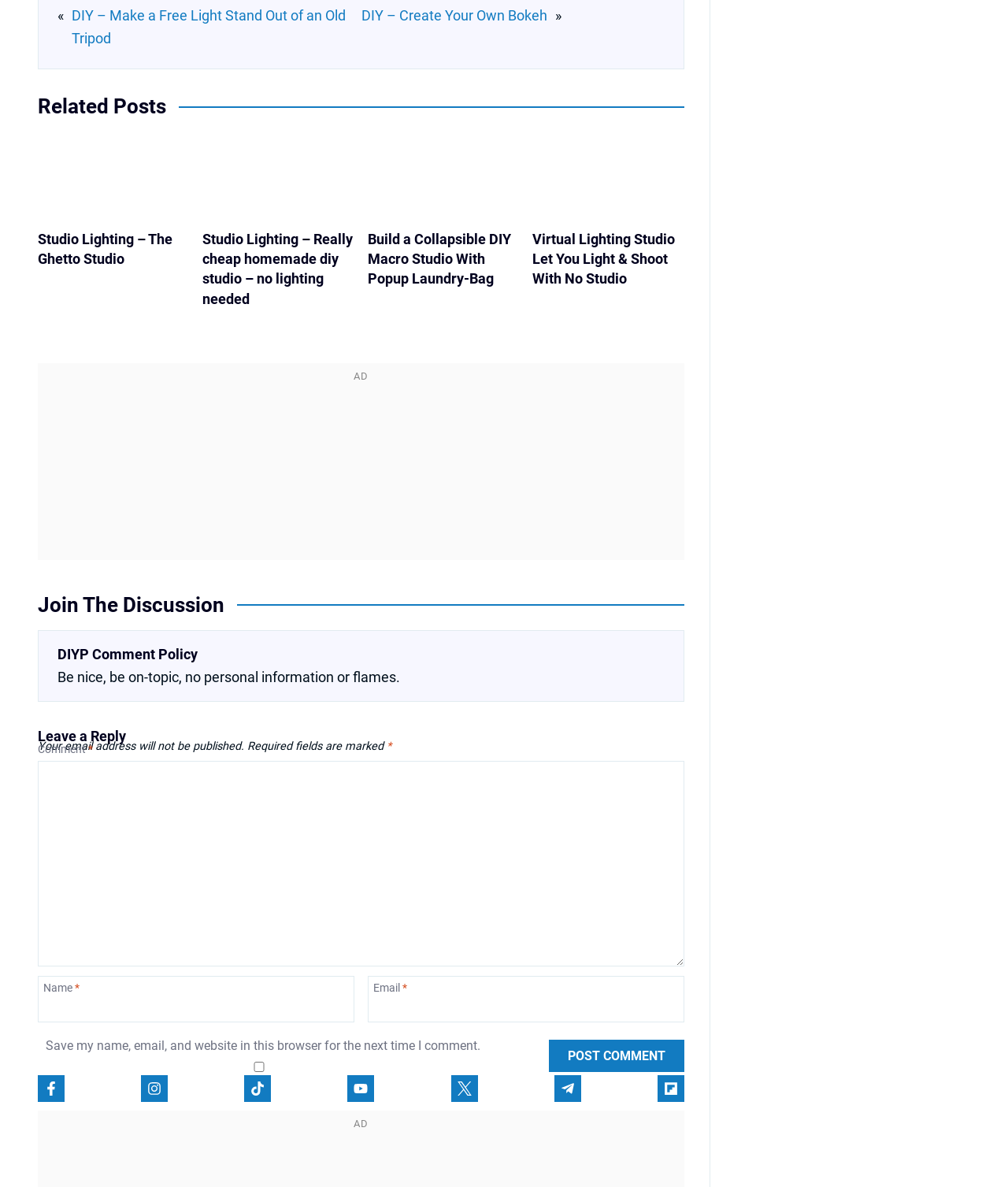Locate the bounding box coordinates of the area you need to click to fulfill this instruction: 'Leave a reply'. The coordinates must be in the form of four float numbers ranging from 0 to 1: [left, top, right, bottom].

[0.038, 0.613, 0.679, 0.628]